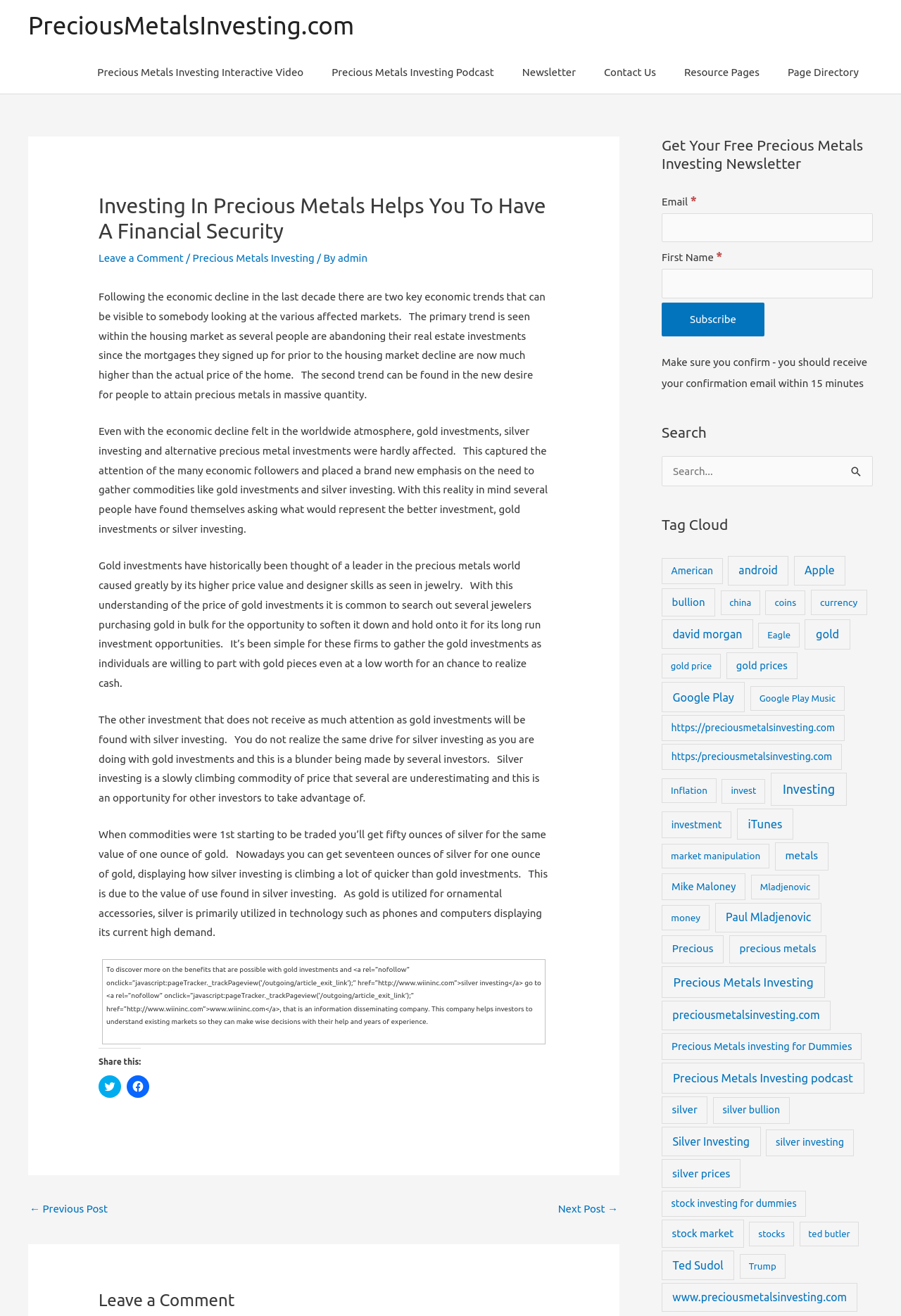What is the 'Leave a Comment' section for?
Kindly offer a comprehensive and detailed response to the question.

The 'Leave a Comment' section is located at the bottom of the webpage, and it allows users to input their comments and opinions on the article, which suggests that it is for users to engage with the content and share their thoughts.